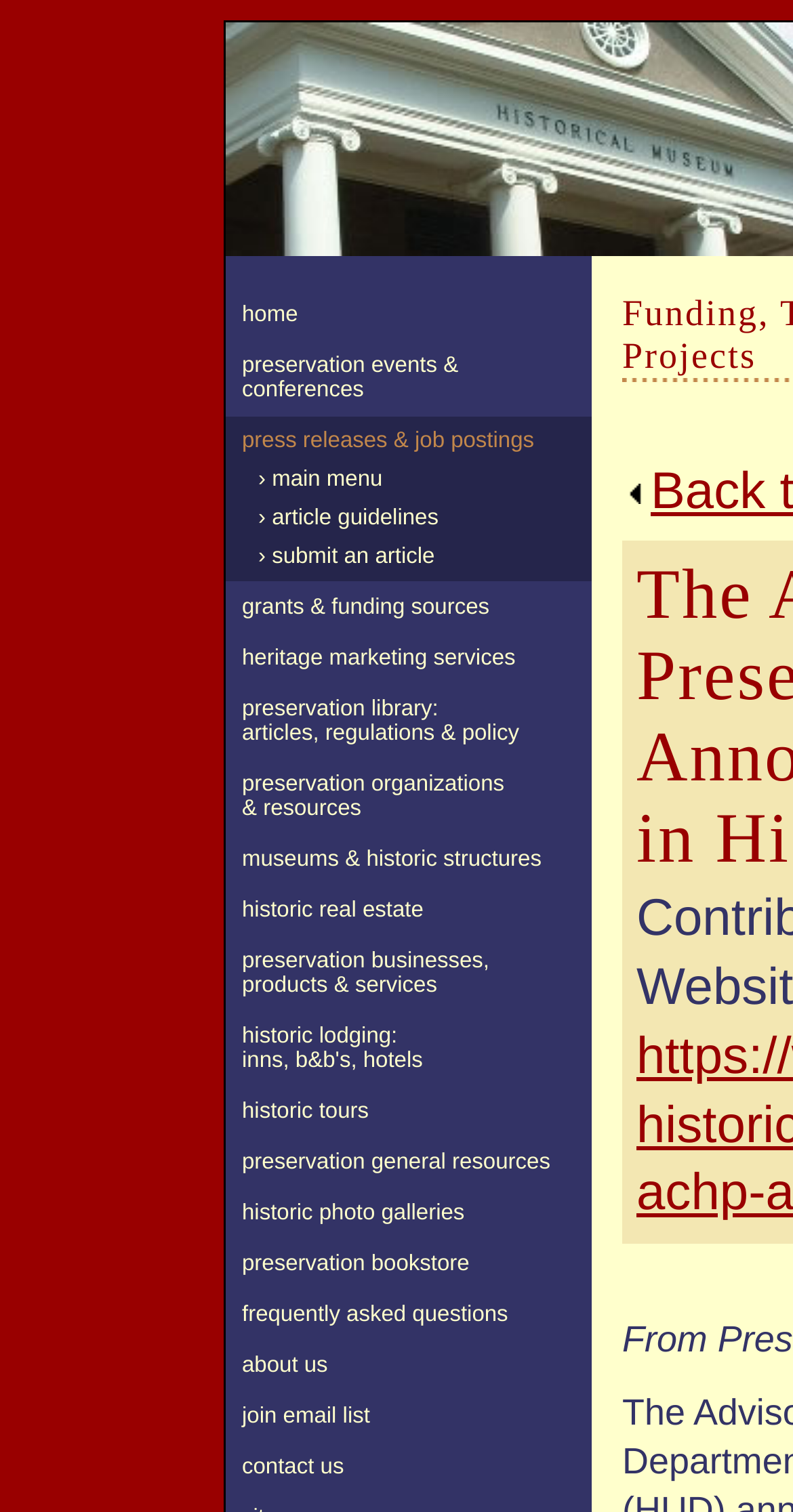What is the purpose of the 'Join Email List' link?
Look at the image and respond with a one-word or short-phrase answer.

To receive updates